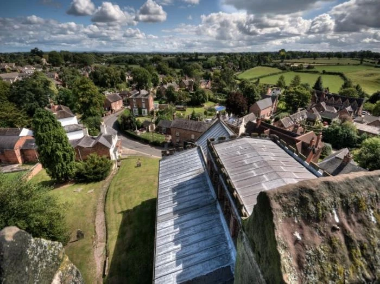Provide an in-depth description of the image.

The image captures a breathtaking aerial view of a picturesque village, showcasing a blend of greenery and historic architecture. In the foreground, a quaint array of rooftops is visible, including a distinctively styled building with a metal roof, hinting at its historical significance. The scene is framed by lush trees, indicating a harmonious relationship between nature and the built environment. Beyond the village, rolling hills stretch into the distance under a sky dotted with fluffy white clouds, enhancing the serene ambiance of the landscape. This image likely reflects the charm and community spirit found in rural settings, perfect for its context in discussions about local governance and community planning as indicated in the accompanying council's draft business plan.